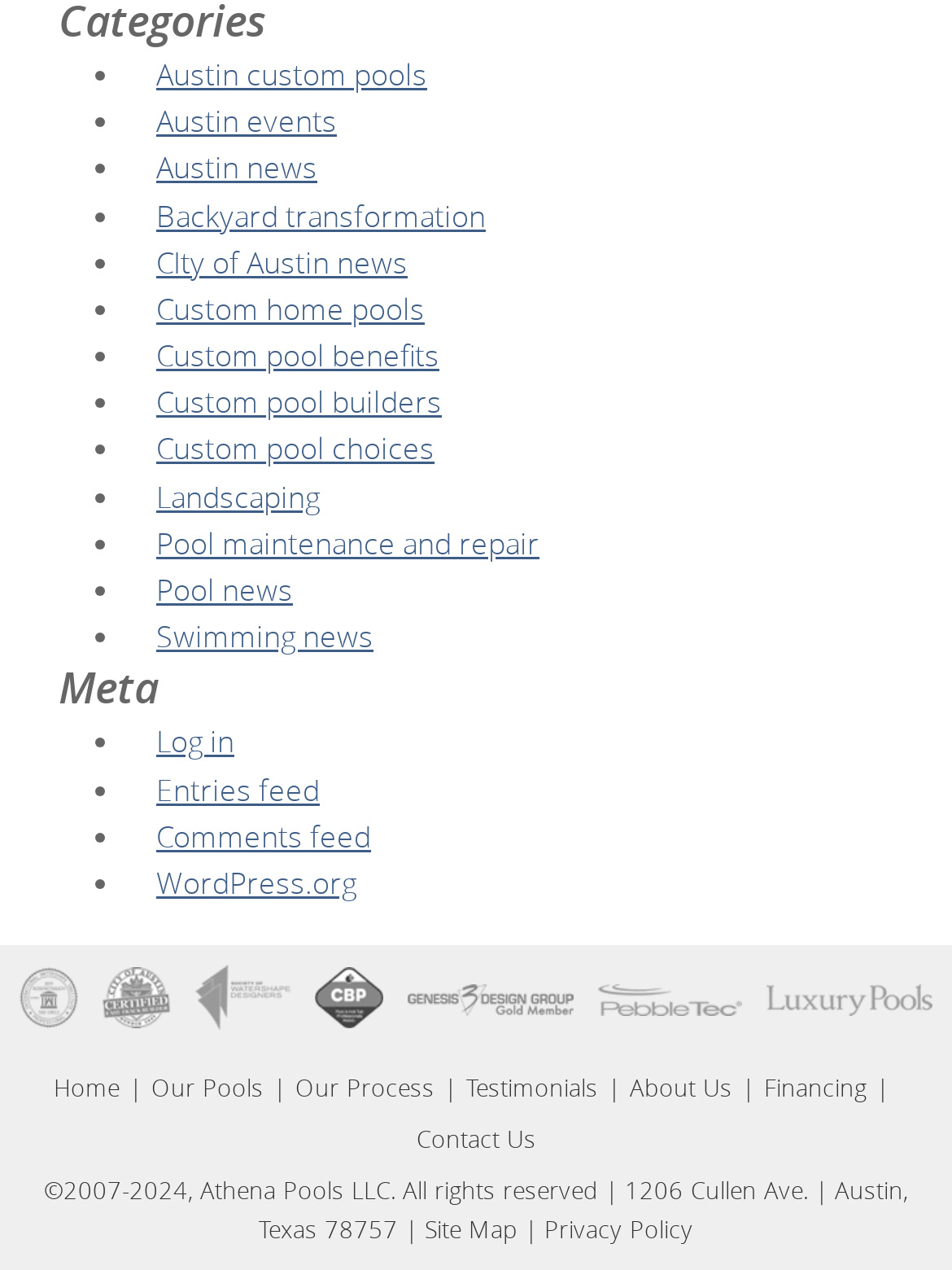Identify the bounding box coordinates of the clickable region to carry out the given instruction: "Access Customer Portal".

None